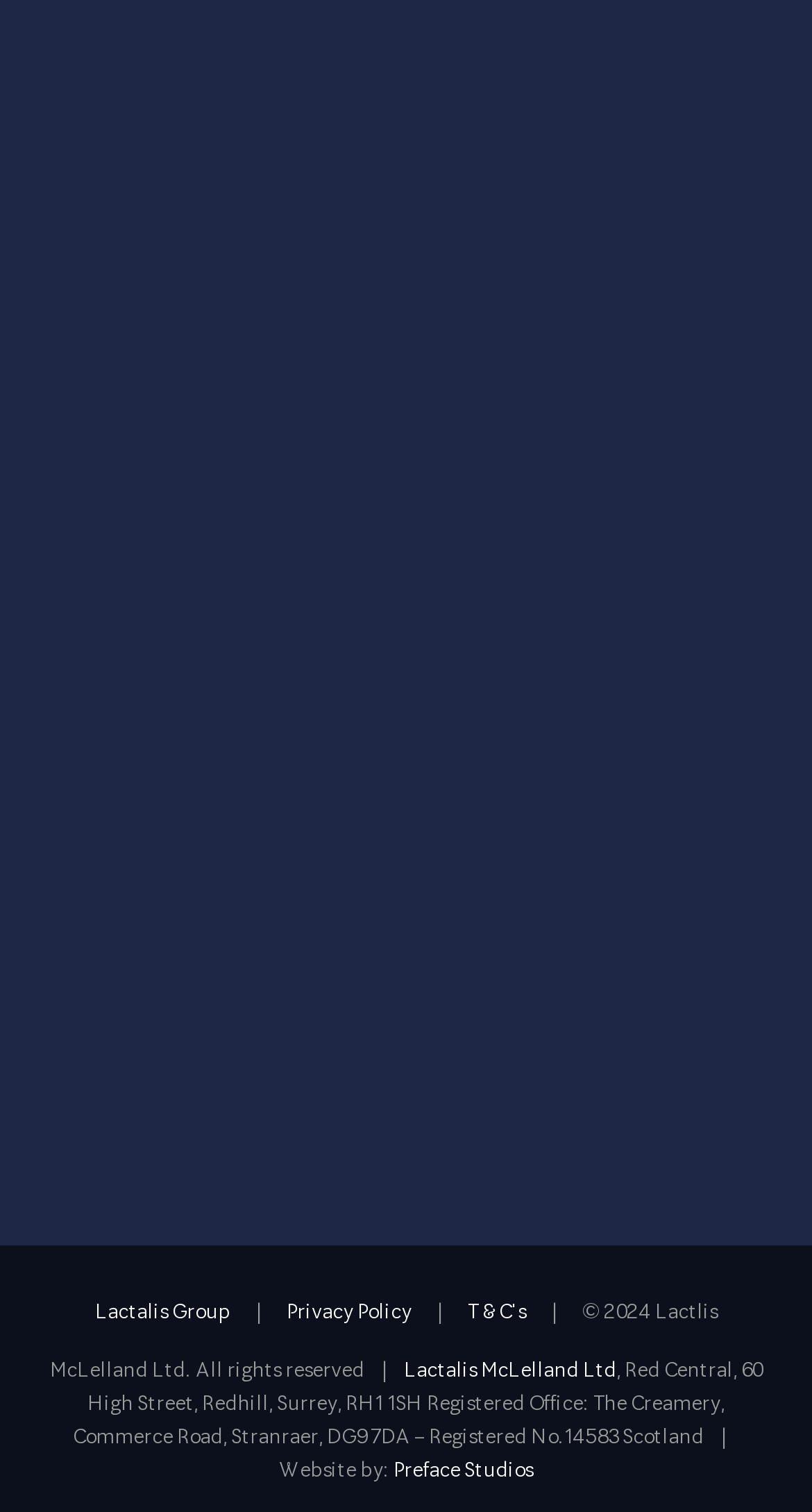Please identify the bounding box coordinates of the region to click in order to complete the task: "Visit Lactalis Group". The coordinates must be four float numbers between 0 and 1, specified as [left, top, right, bottom].

[0.086, 0.84, 0.314, 0.896]